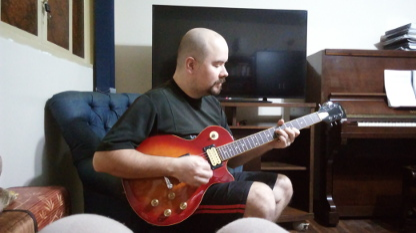What is behind the man?
Provide a detailed answer to the question, using the image to inform your response.

According to the caption, behind the man, there is a dark television and a wooden piano, which create a cozy backdrop for the scene.